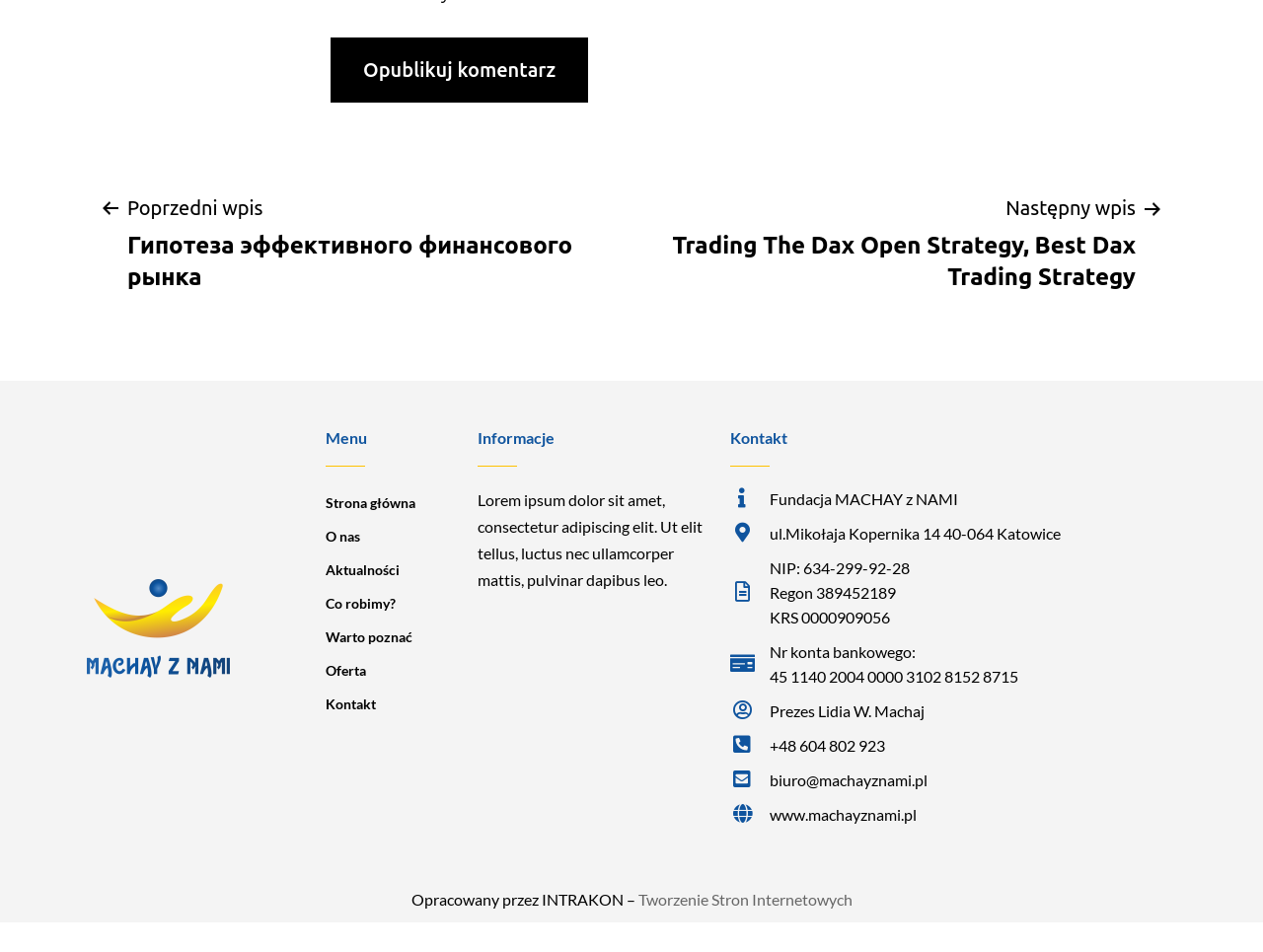Find the bounding box coordinates of the element to click in order to complete this instruction: "Visit the main page". The bounding box coordinates must be four float numbers between 0 and 1, denoted as [left, top, right, bottom].

[0.258, 0.511, 0.362, 0.546]